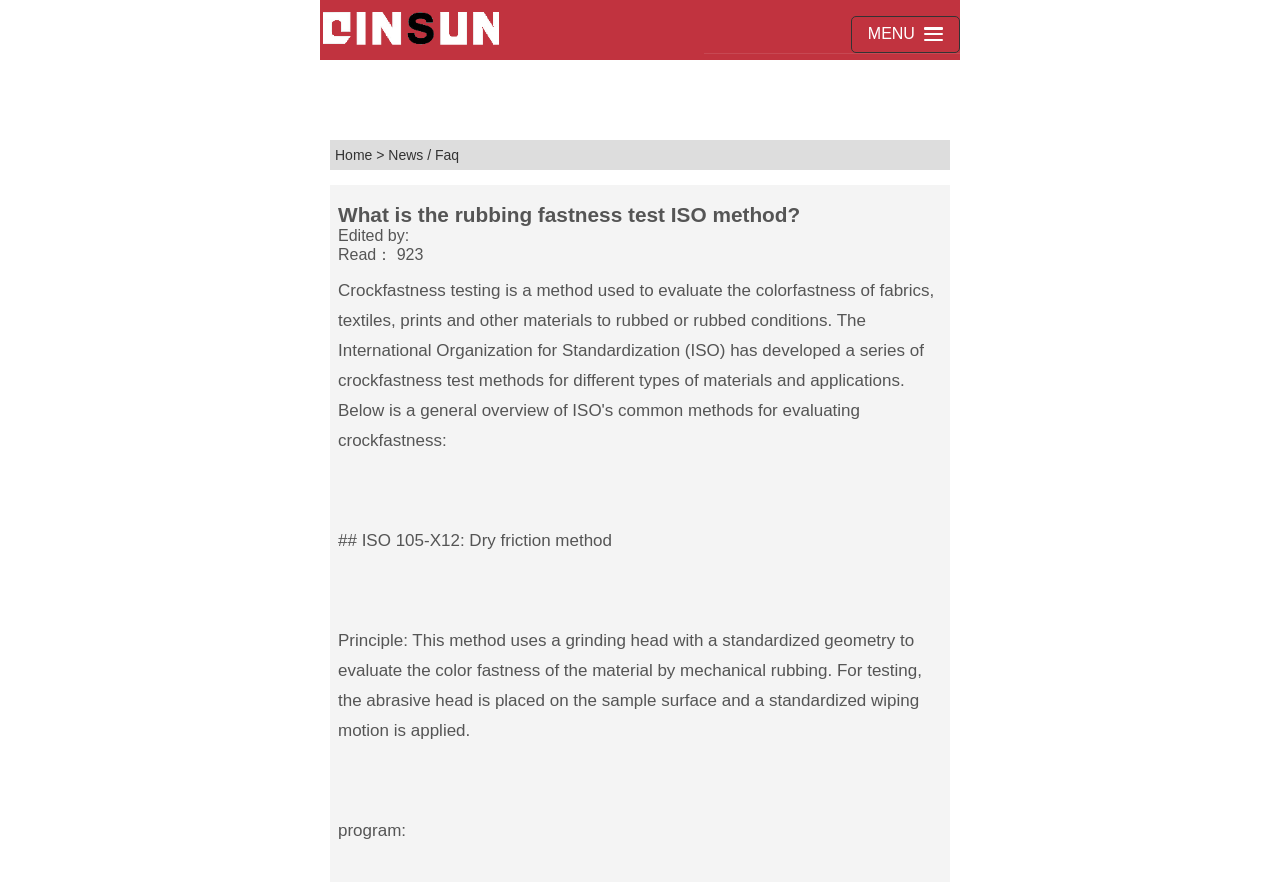What is the standardized geometry used in the test?
Provide a detailed and extensive answer to the question.

I found the answer by reading the text 'This method uses a grinding head with a standardized geometry to evaluate the color fastness of the material by mechanical rubbing.' which explains the principle of the test.